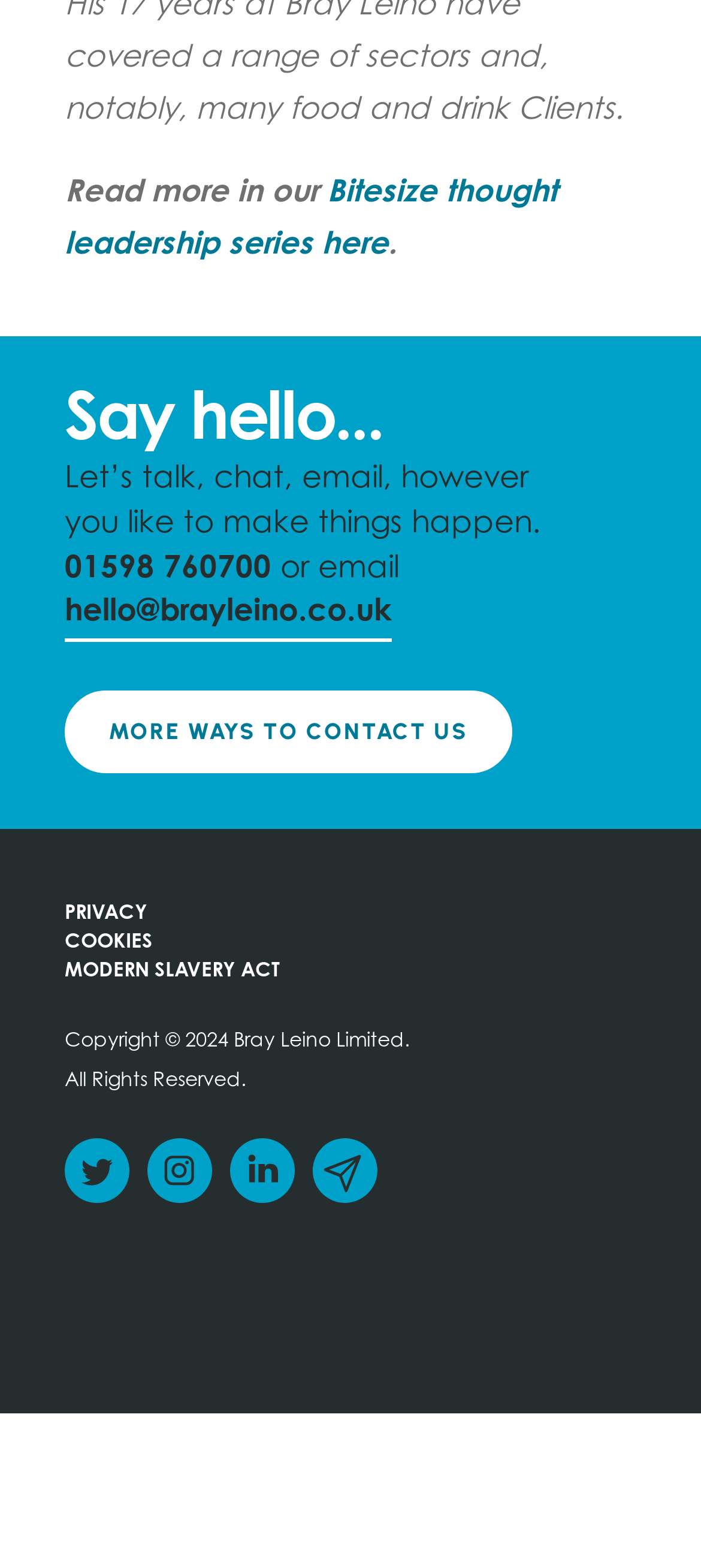Find the bounding box coordinates of the area to click in order to follow the instruction: "Go to the home page".

None